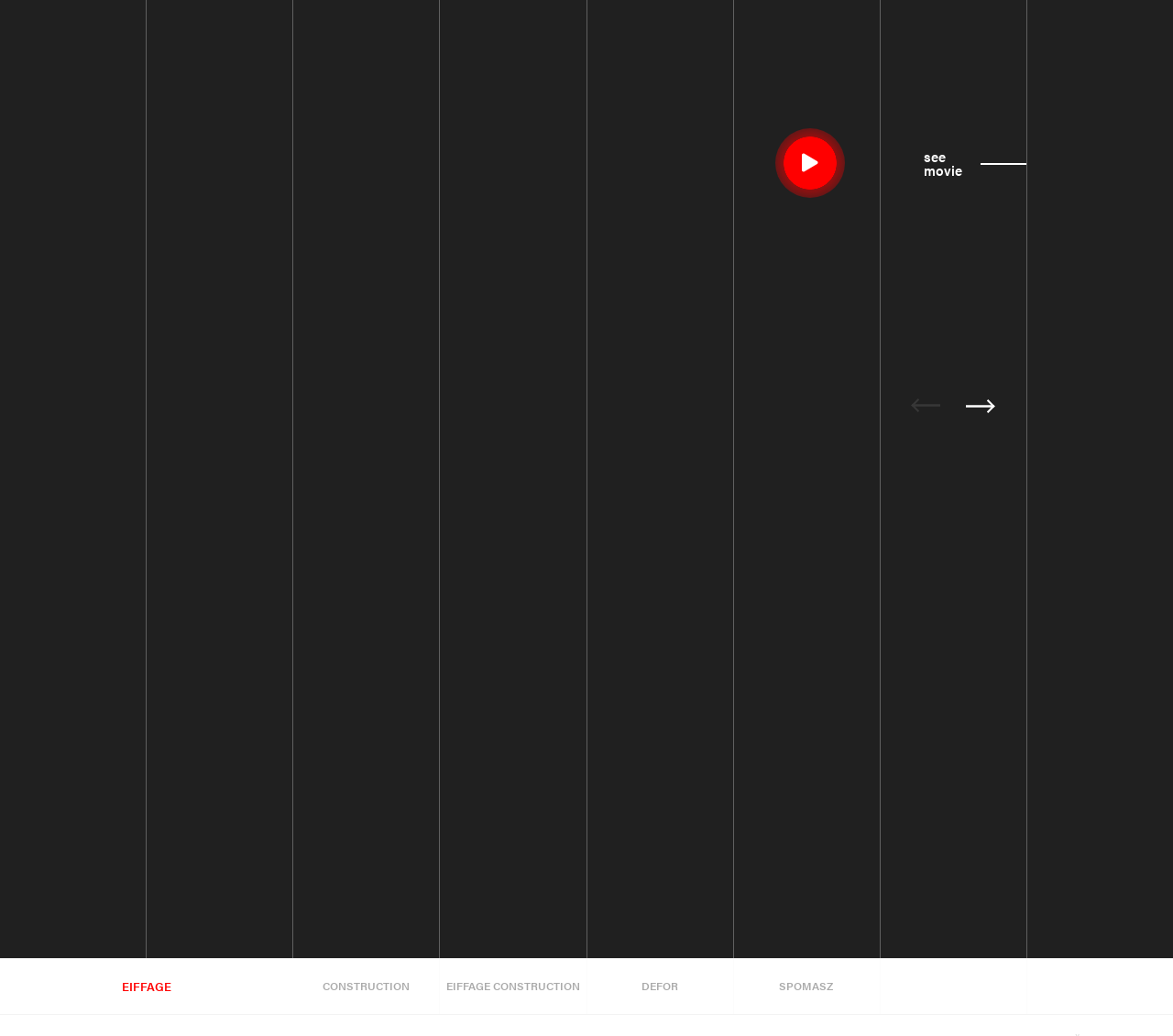Determine the bounding box coordinates for the element that should be clicked to follow this instruction: "go to 'EIFFAGE'". The coordinates should be given as four float numbers between 0 and 1, in the format [left, top, right, bottom].

[0.0, 0.926, 0.25, 0.978]